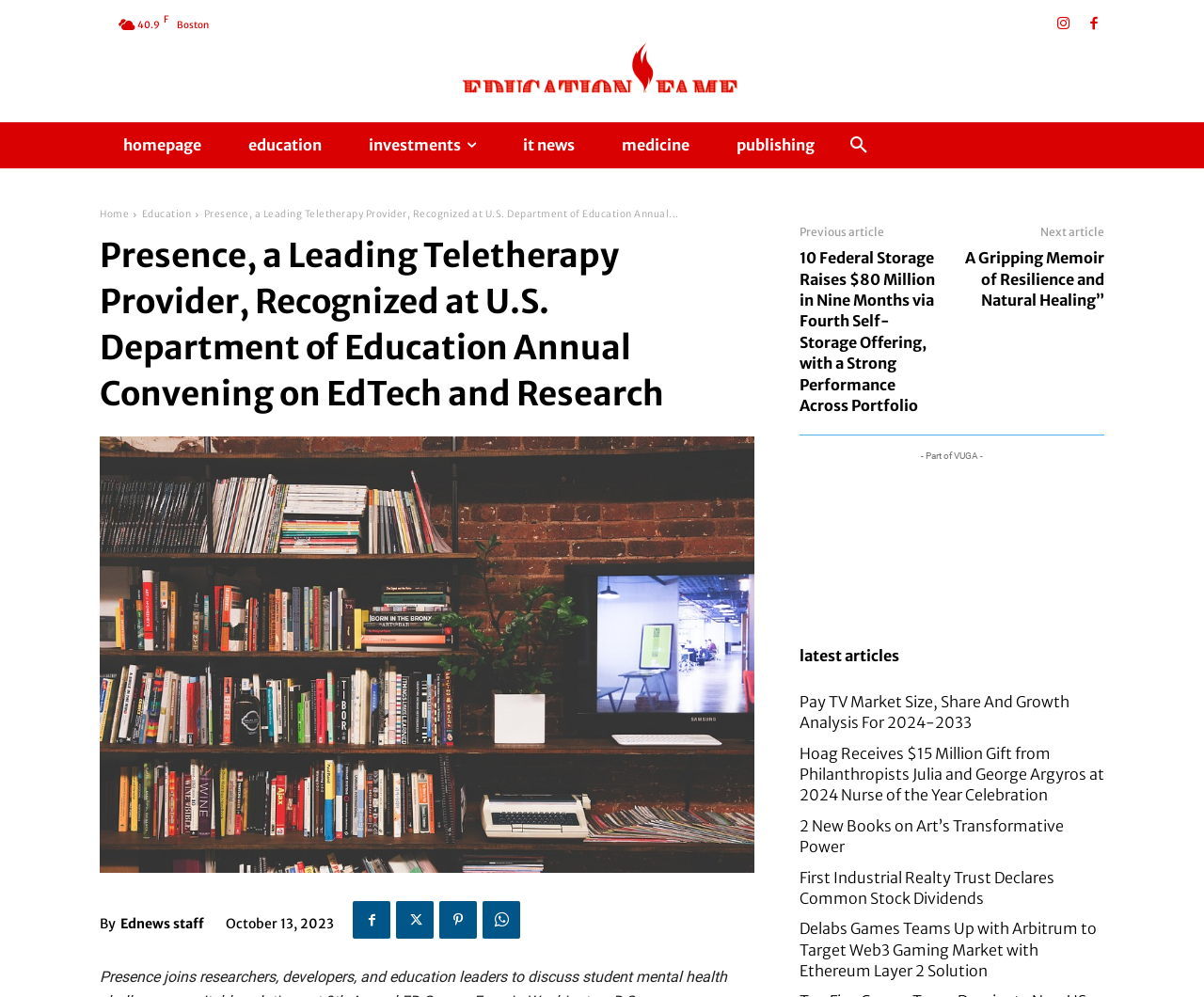Find the bounding box of the UI element described as follows: "IT news".

[0.415, 0.123, 0.497, 0.169]